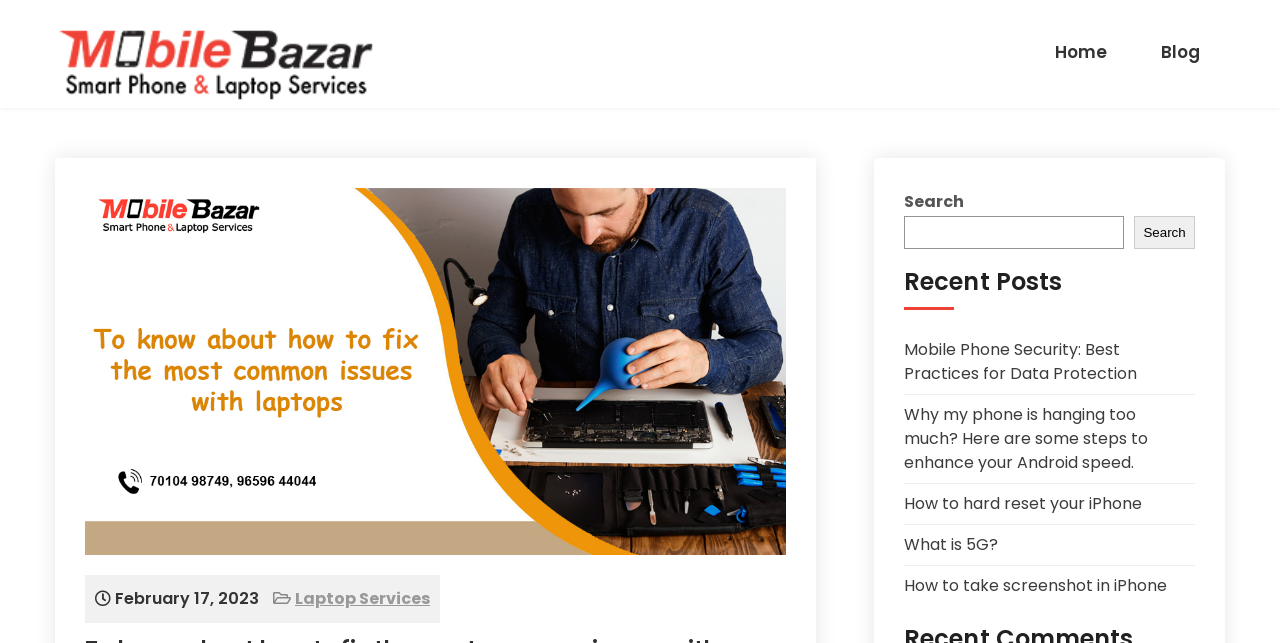What is the category of the link 'Laptop Services'?
Give a detailed response to the question by analyzing the screenshot.

I examined the link 'Laptop Services' and inferred that it belongs to the category of laptop-related services or topics, given its text content and location on the webpage.